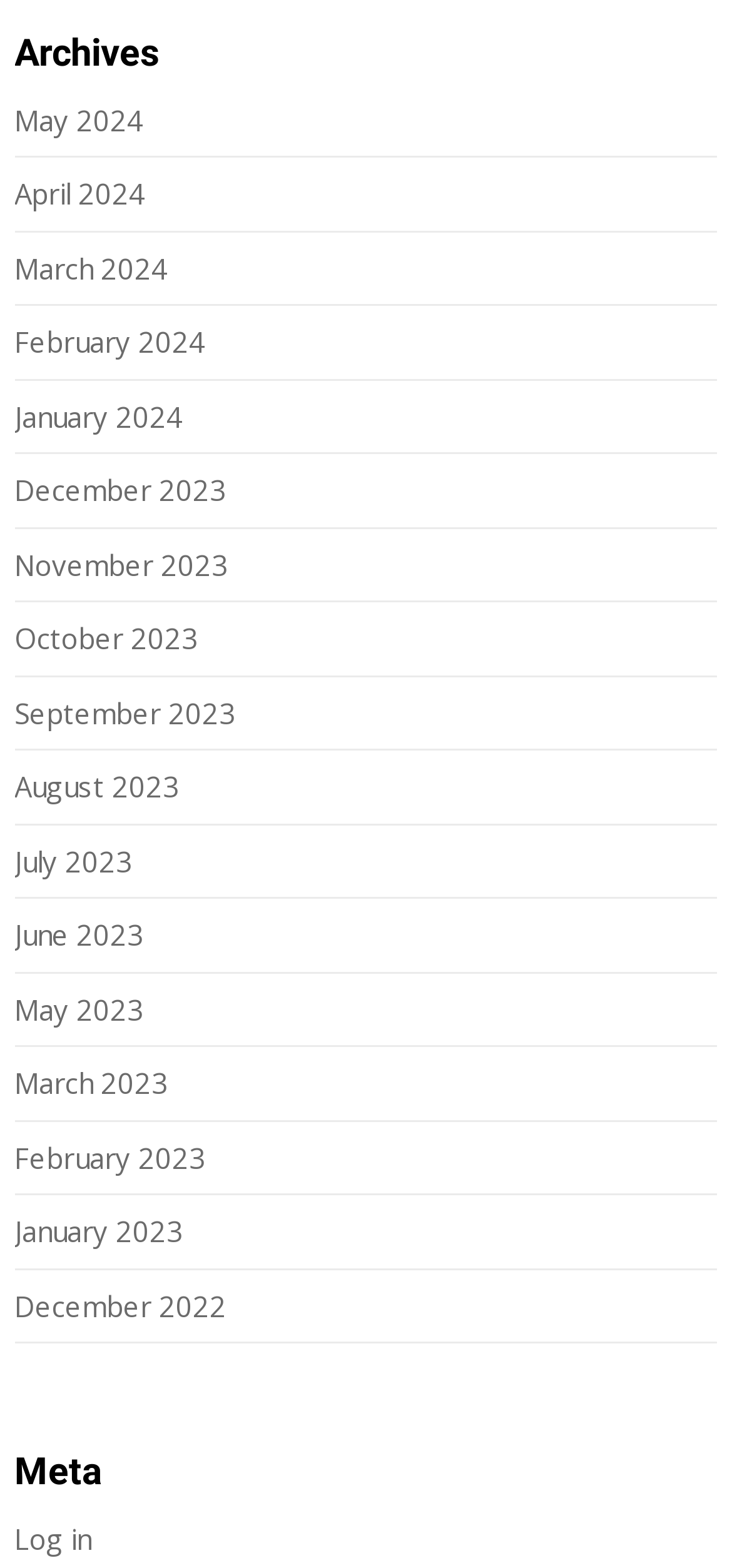Pinpoint the bounding box coordinates of the element you need to click to execute the following instruction: "View archives for January 2023". The bounding box should be represented by four float numbers between 0 and 1, in the format [left, top, right, bottom].

[0.02, 0.773, 0.251, 0.797]